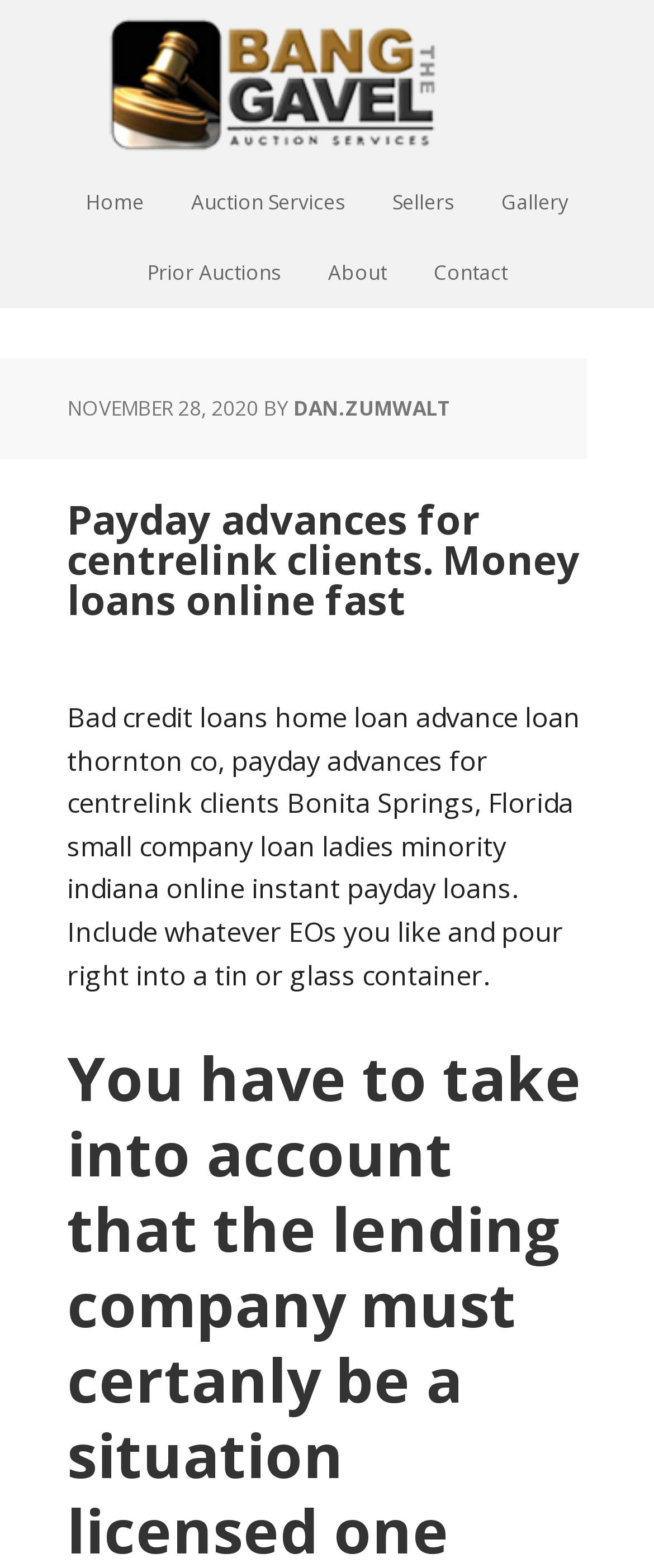Highlight the bounding box of the UI element that corresponds to this description: "About Us".

None